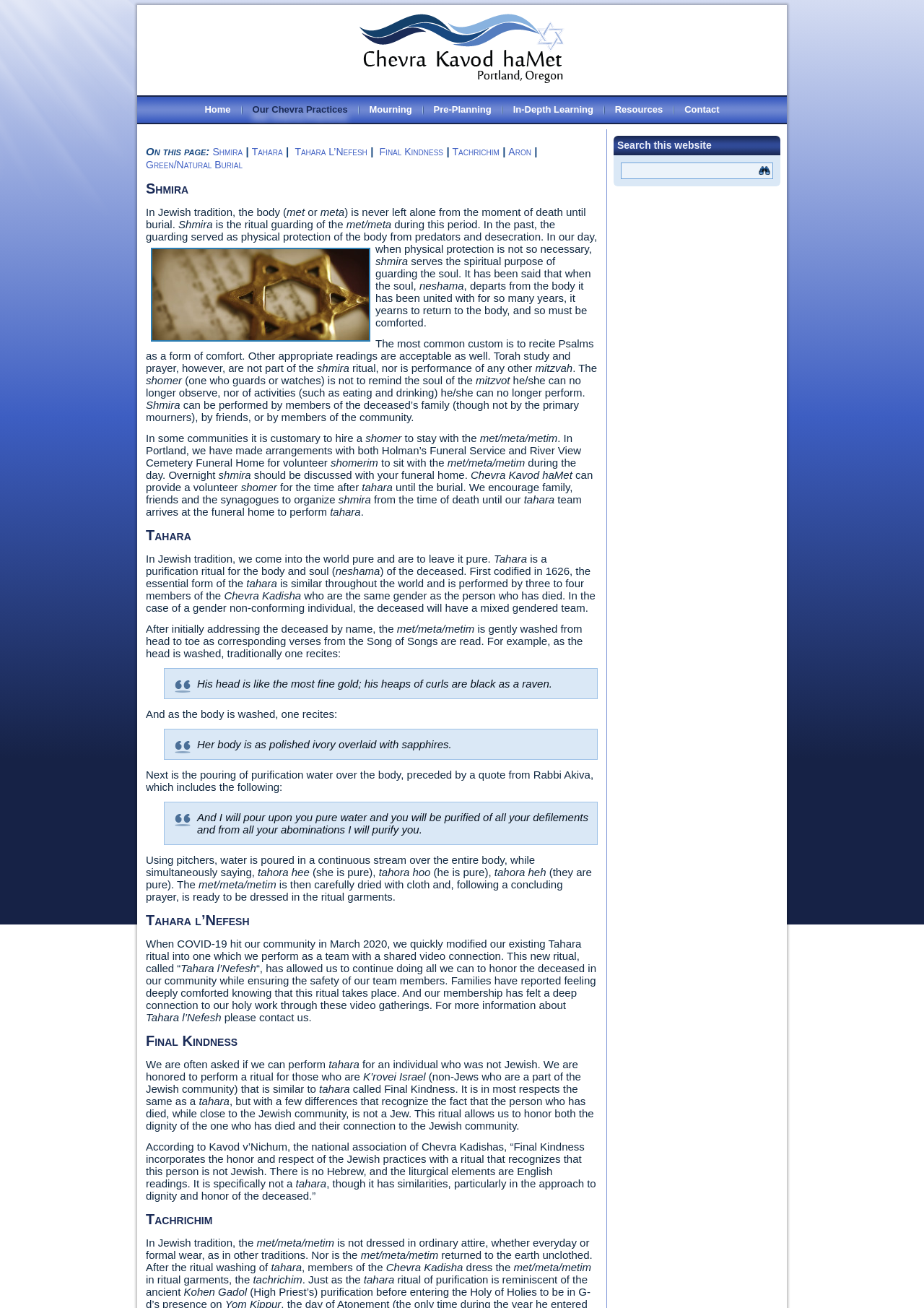Predict the bounding box of the UI element that fits this description: "Our Chevra Practices".

[0.267, 0.077, 0.382, 0.091]